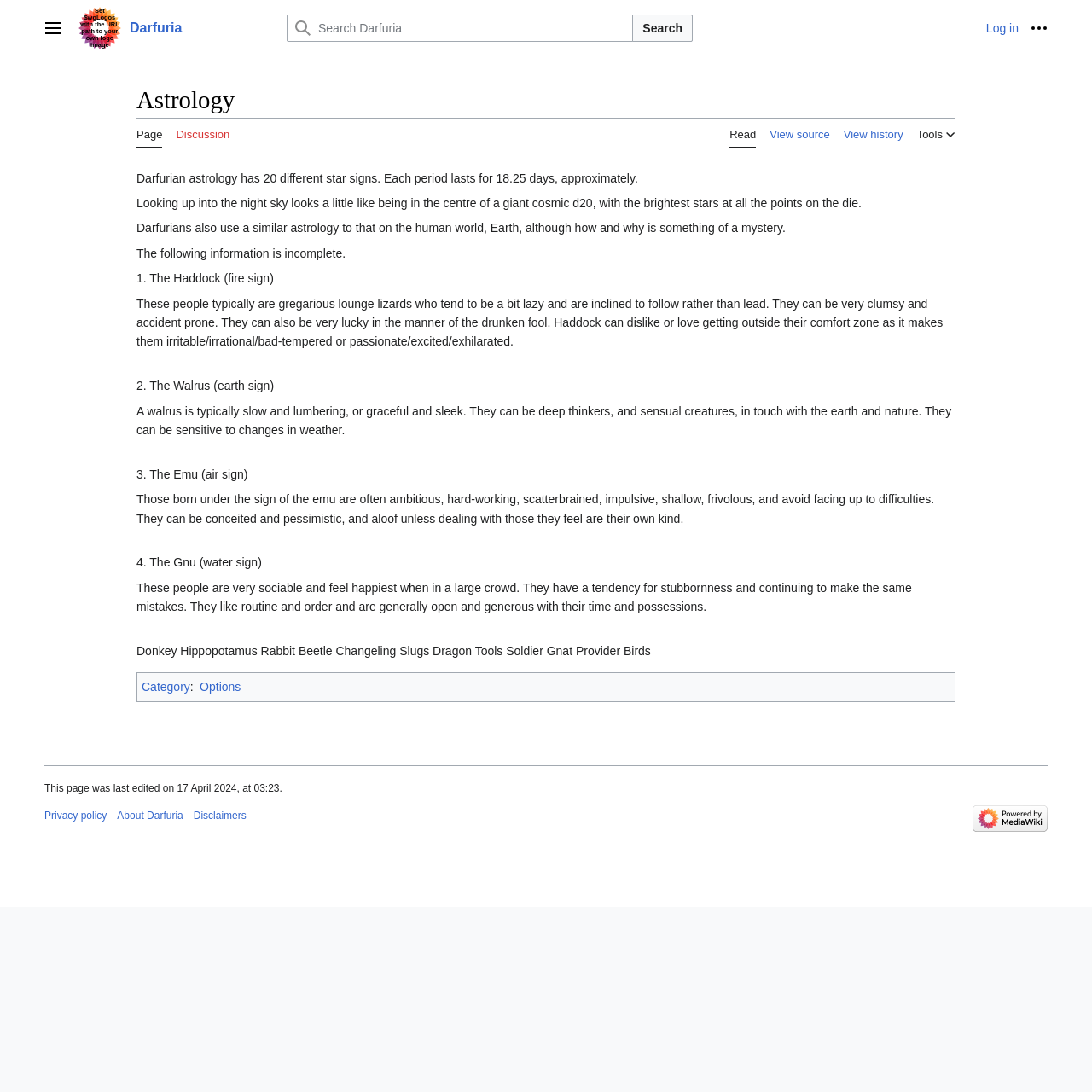Locate the bounding box coordinates of the element that needs to be clicked to carry out the instruction: "Go to the discussion page". The coordinates should be given as four float numbers ranging from 0 to 1, i.e., [left, top, right, bottom].

[0.161, 0.108, 0.21, 0.134]